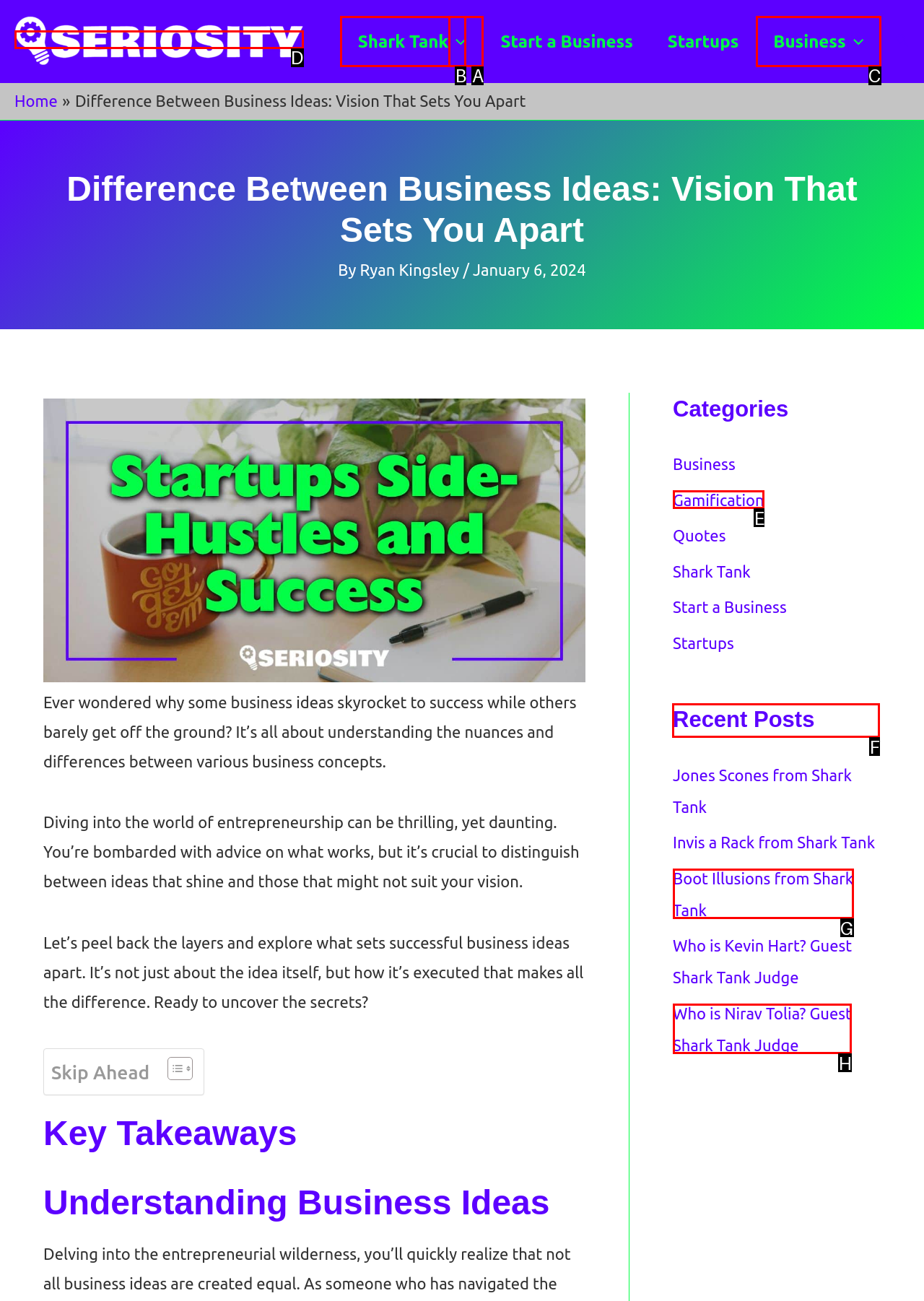Select the proper HTML element to perform the given task: Read the 'Recent Posts' section Answer with the corresponding letter from the provided choices.

F